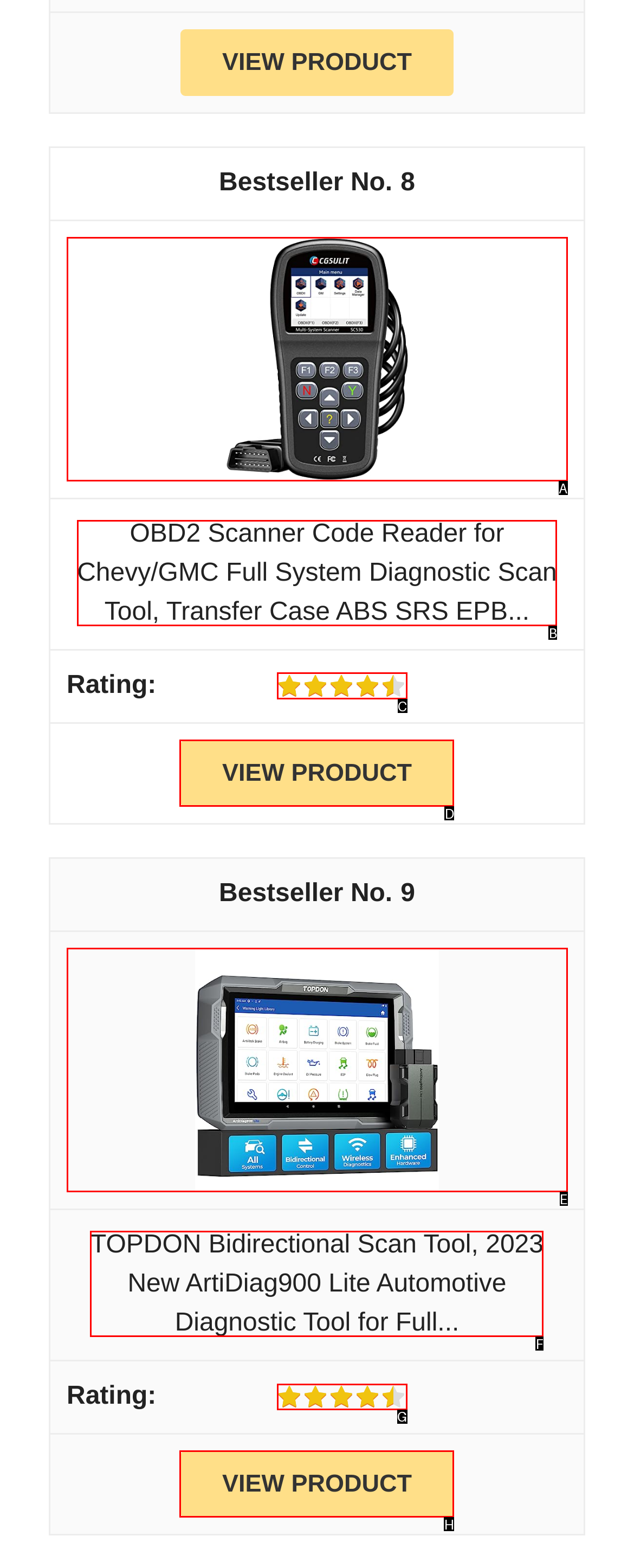Given the task: Read reviews on Amazon, indicate which boxed UI element should be clicked. Provide your answer using the letter associated with the correct choice.

C